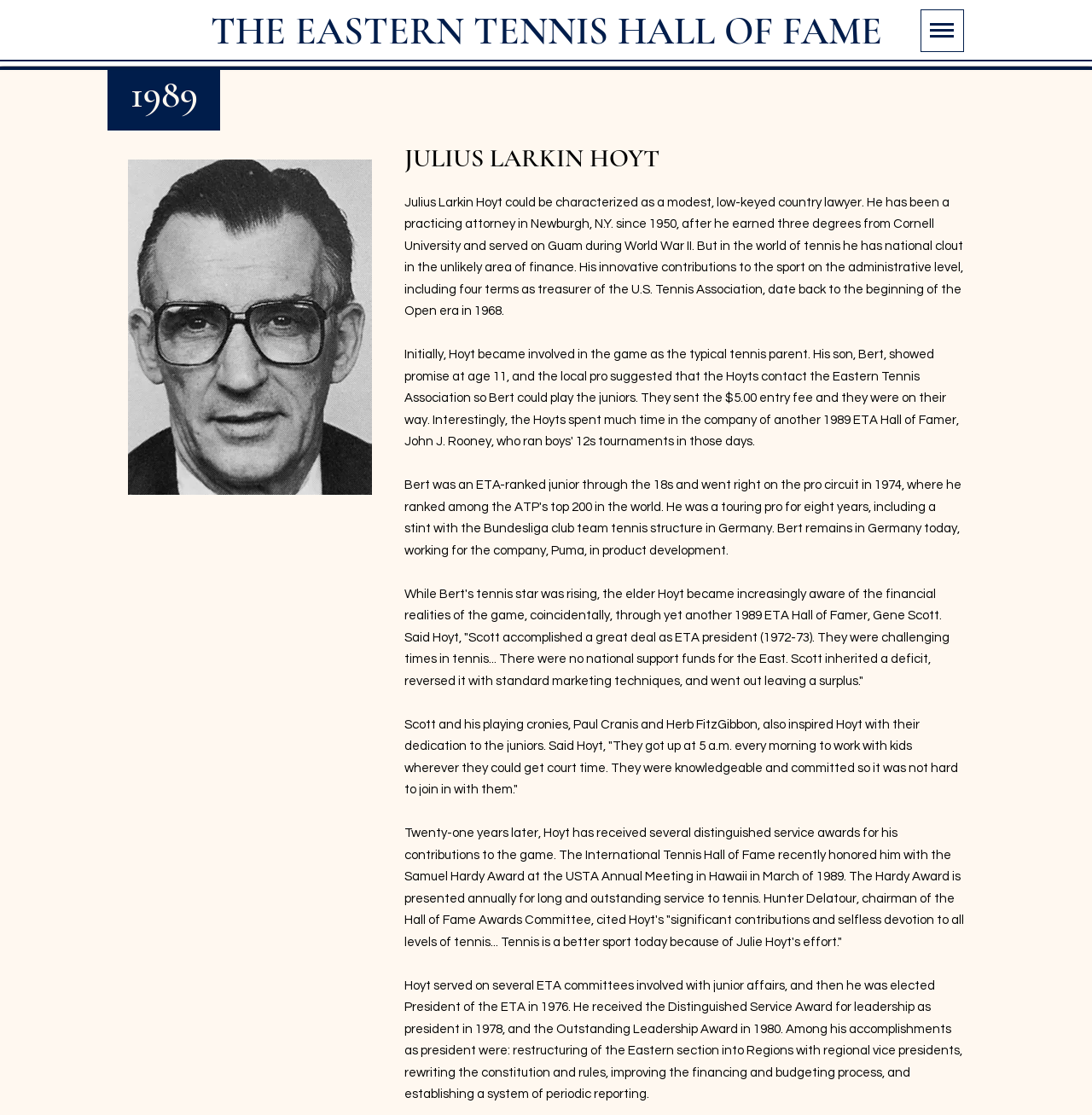What is the year Julius Larkin Hoyt received the Samuel Hardy Award?
Please elaborate on the answer to the question with detailed information.

I found the answer by reading the text on the webpage, which states that Hoyt received the Samuel Hardy Award at the USTA Annual Meeting in Hawaii in March of 1989.